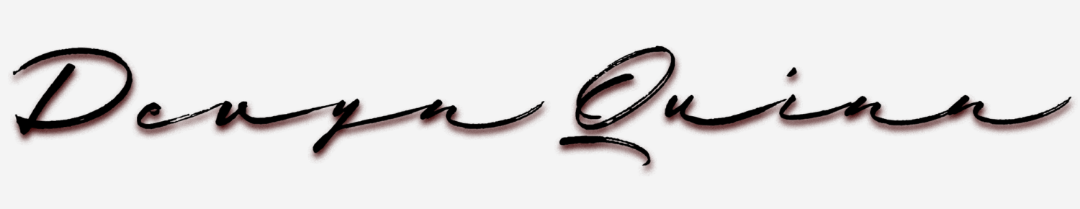What is the title of one of the author's literary works?
Using the image as a reference, give a one-word or short phrase answer.

Rise of the Beast (Eternity #4)